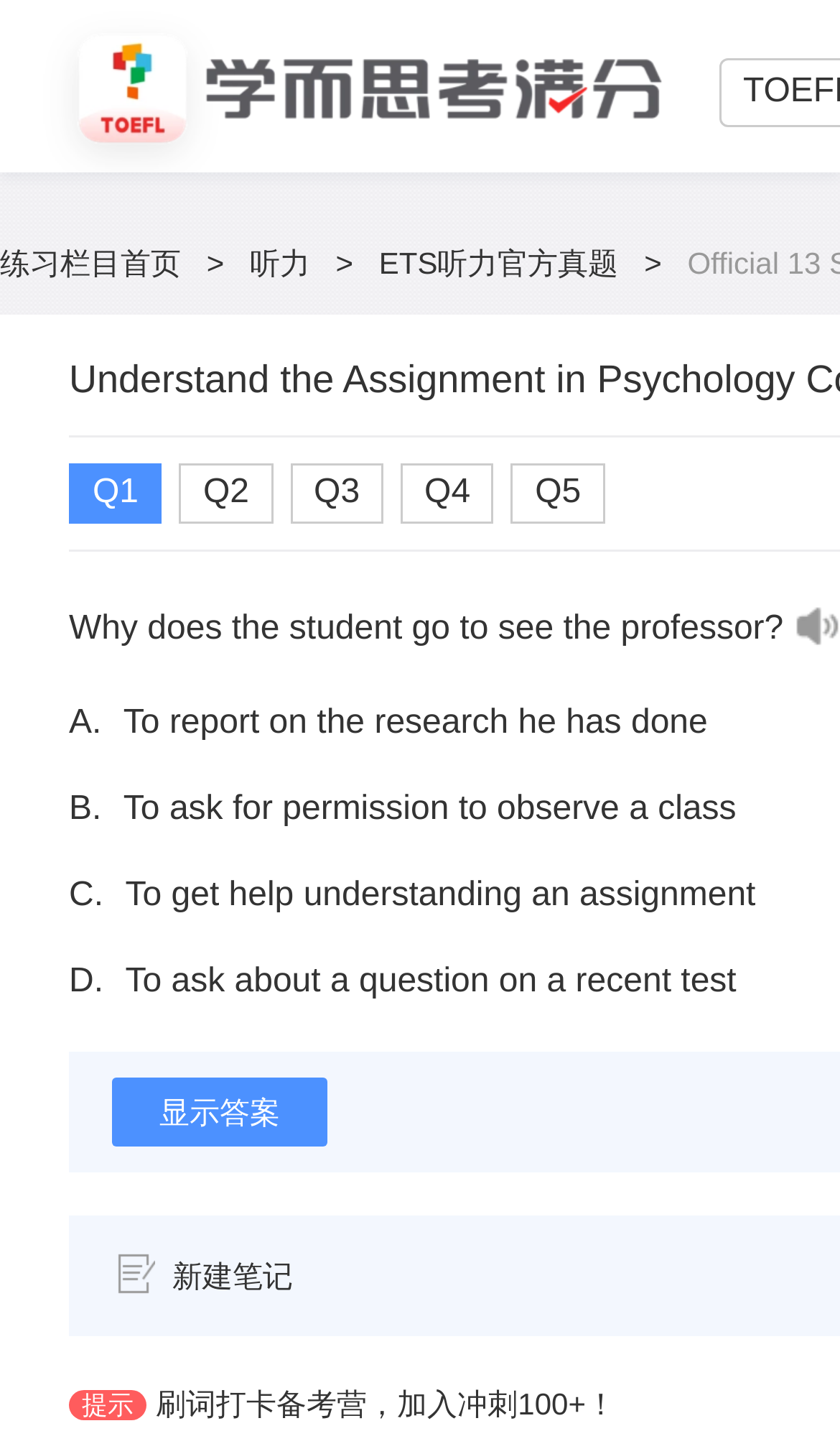Provide a thorough description of the webpage's content and layout.

This webpage is about a TOEFL listening comprehension practice exercise, specifically focused on a psychology course assignment. At the top, there is a link to the homepage, followed by a navigation menu with links to "听力" (listening) and "ETS听力官方真题" (ETS official listening comprehension questions). 

Below the navigation menu, there are five question links labeled "Q1" to "Q5". The first question, "Why does the student go to see the professor?", is displayed with four possible answer choices, labeled "A." to "D.". Each answer choice is accompanied by a brief description.

Further down, there are two buttons, "显示答案" (show answer) and "新建笔记" (create a new note). At the very bottom, there is a promotional link encouraging users to join a study group to prepare for the TOEFL exam.

Throughout the page, the layout is organized and easy to follow, with clear headings and concise text. The use of links, buttons, and labels helps to guide the user through the practice exercise.